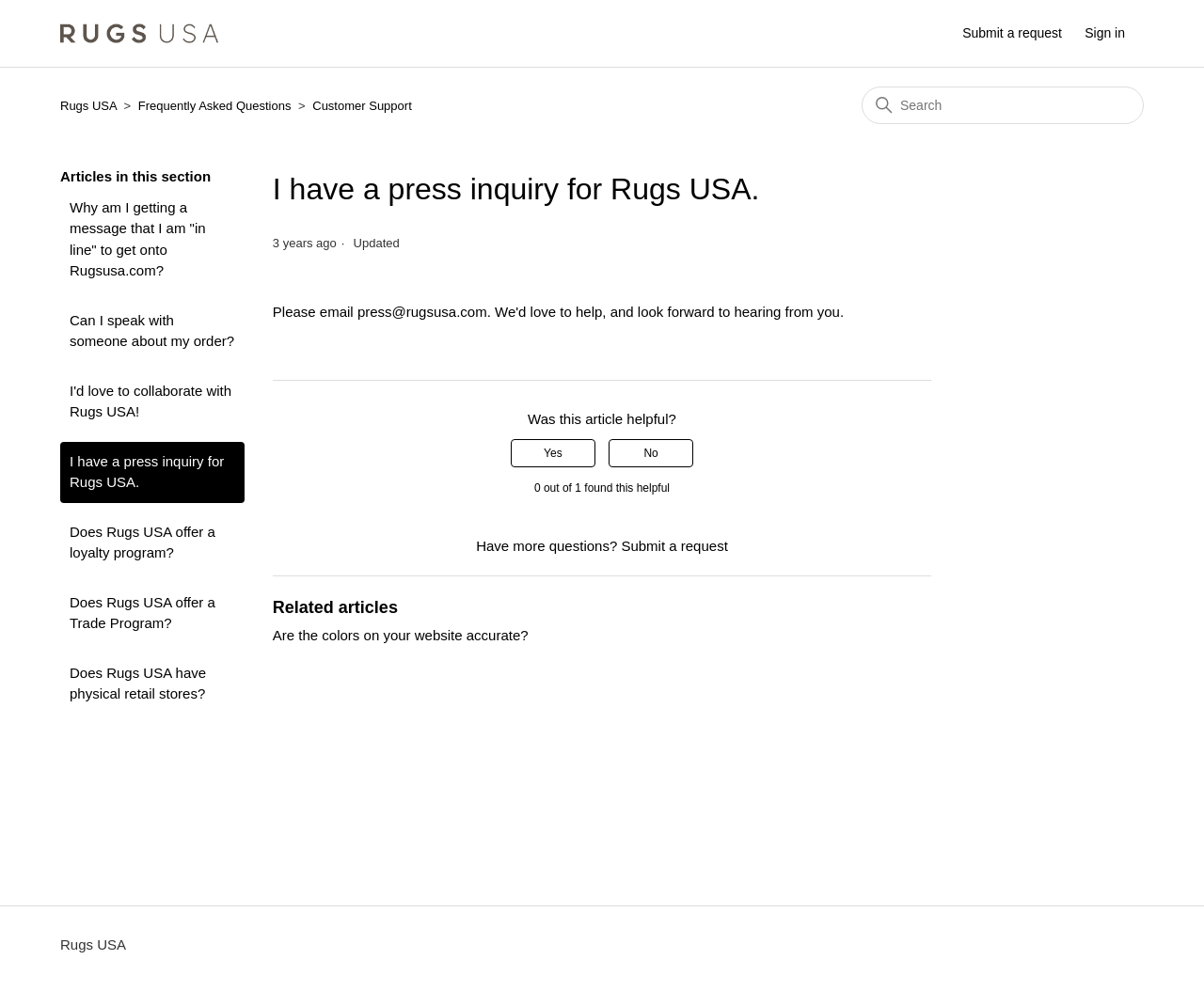Using the image as a reference, answer the following question in as much detail as possible:
What is the purpose of this webpage?

Based on the content of the webpage, it appears to be a help center page for Rugs USA, and the specific article is about submitting a press inquiry. The article provides instructions on how to contact Rugs USA for press-related matters.